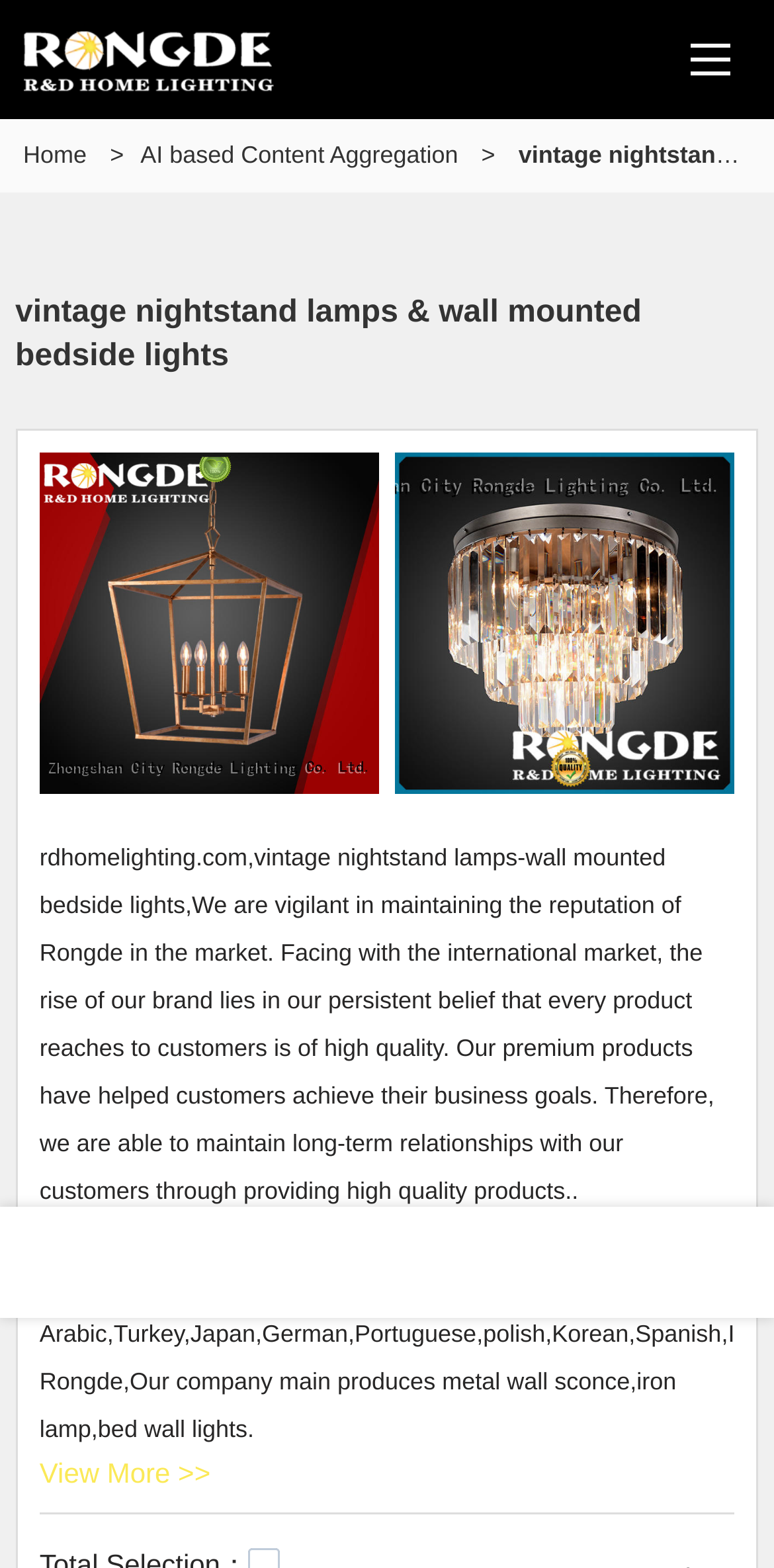What is the tone of the company's description?
Based on the visual, give a brief answer using one word or a short phrase.

Professional